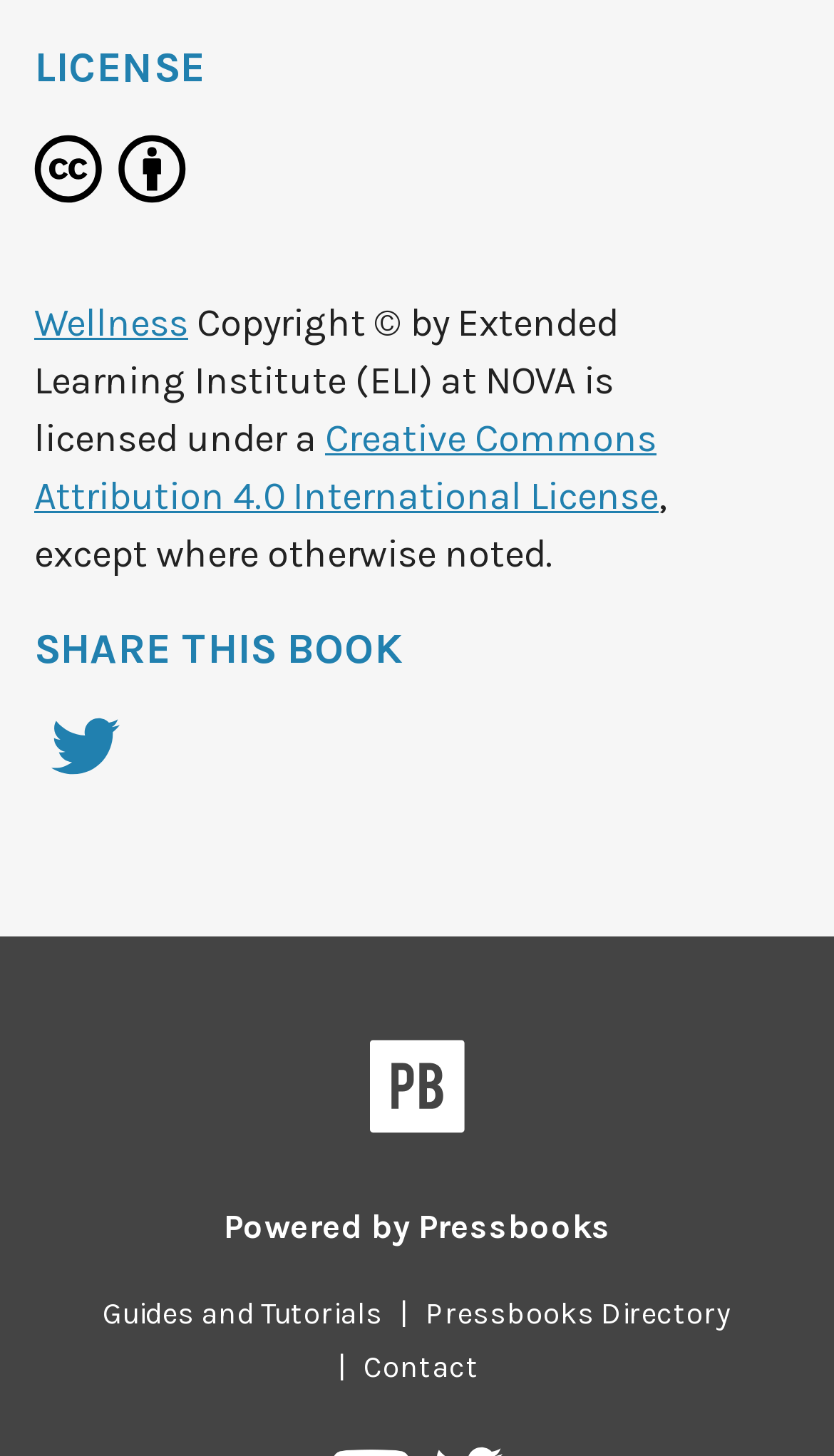What is the name of the institute?
Respond with a short answer, either a single word or a phrase, based on the image.

Extended Learning Institute (ELI) at NOVA